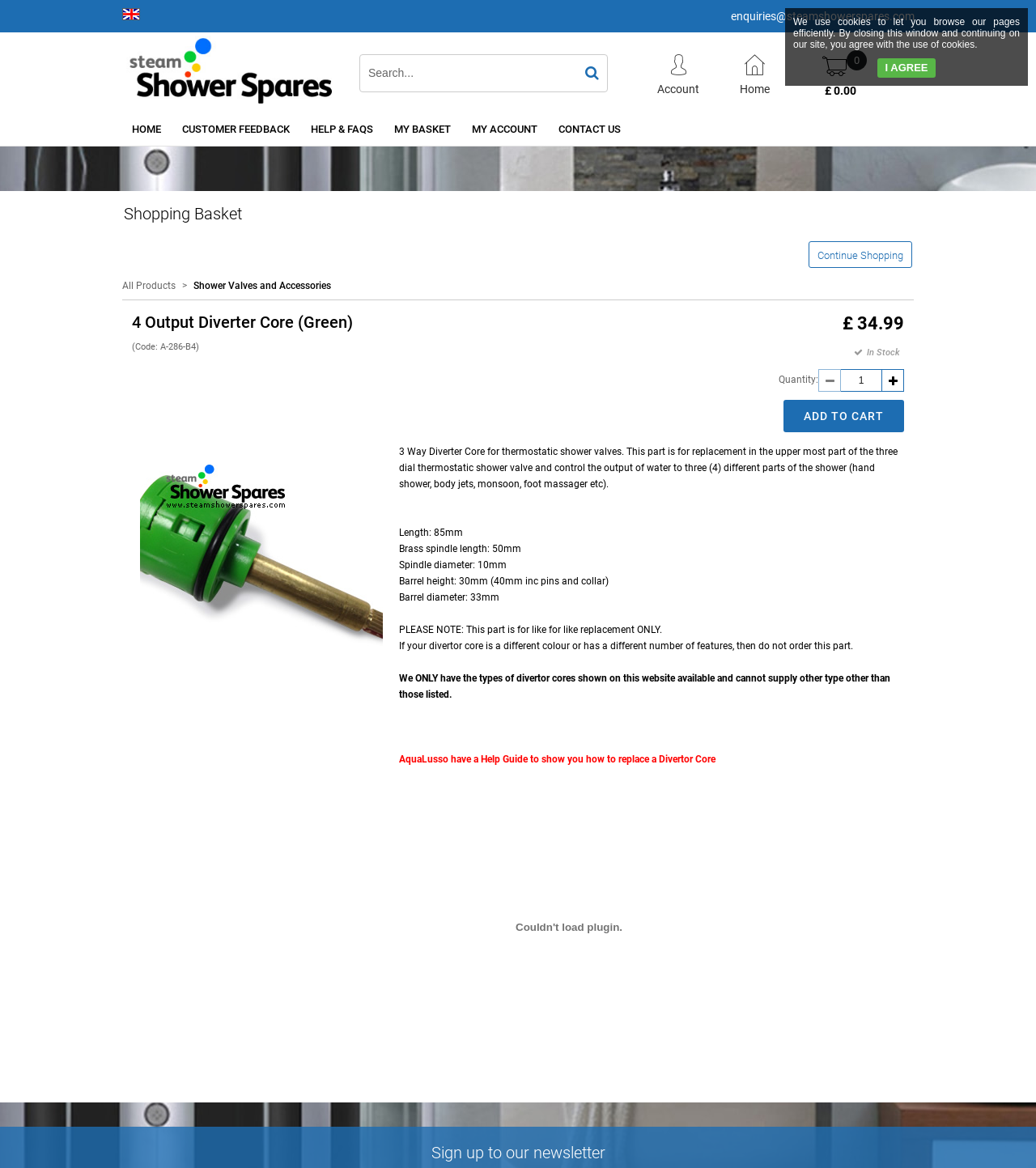Extract the primary header of the webpage and generate its text.

4 Output Diverter Core (Green)